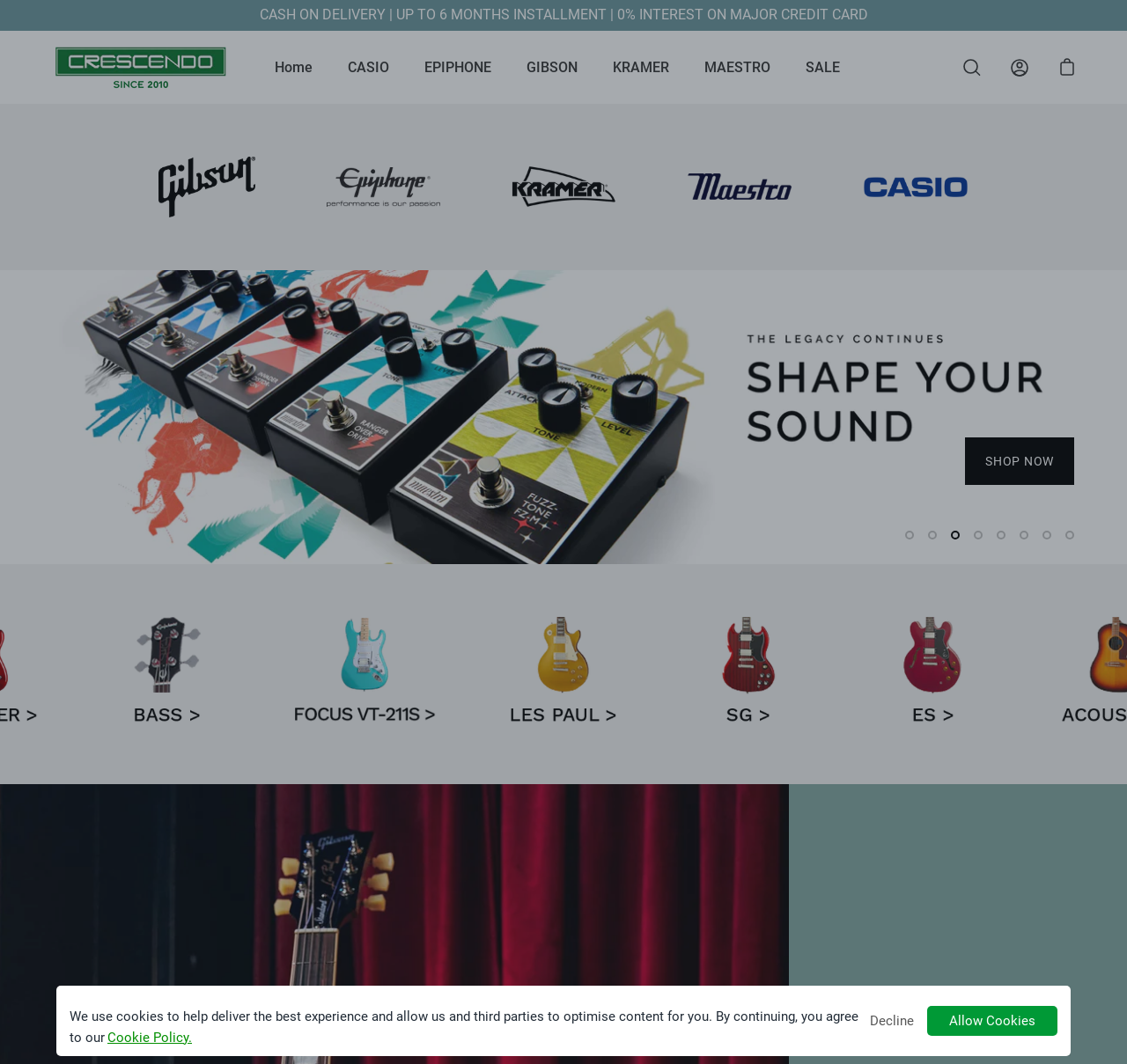What is the name of the music store?
Give a single word or phrase answer based on the content of the image.

Crescendo Philippines